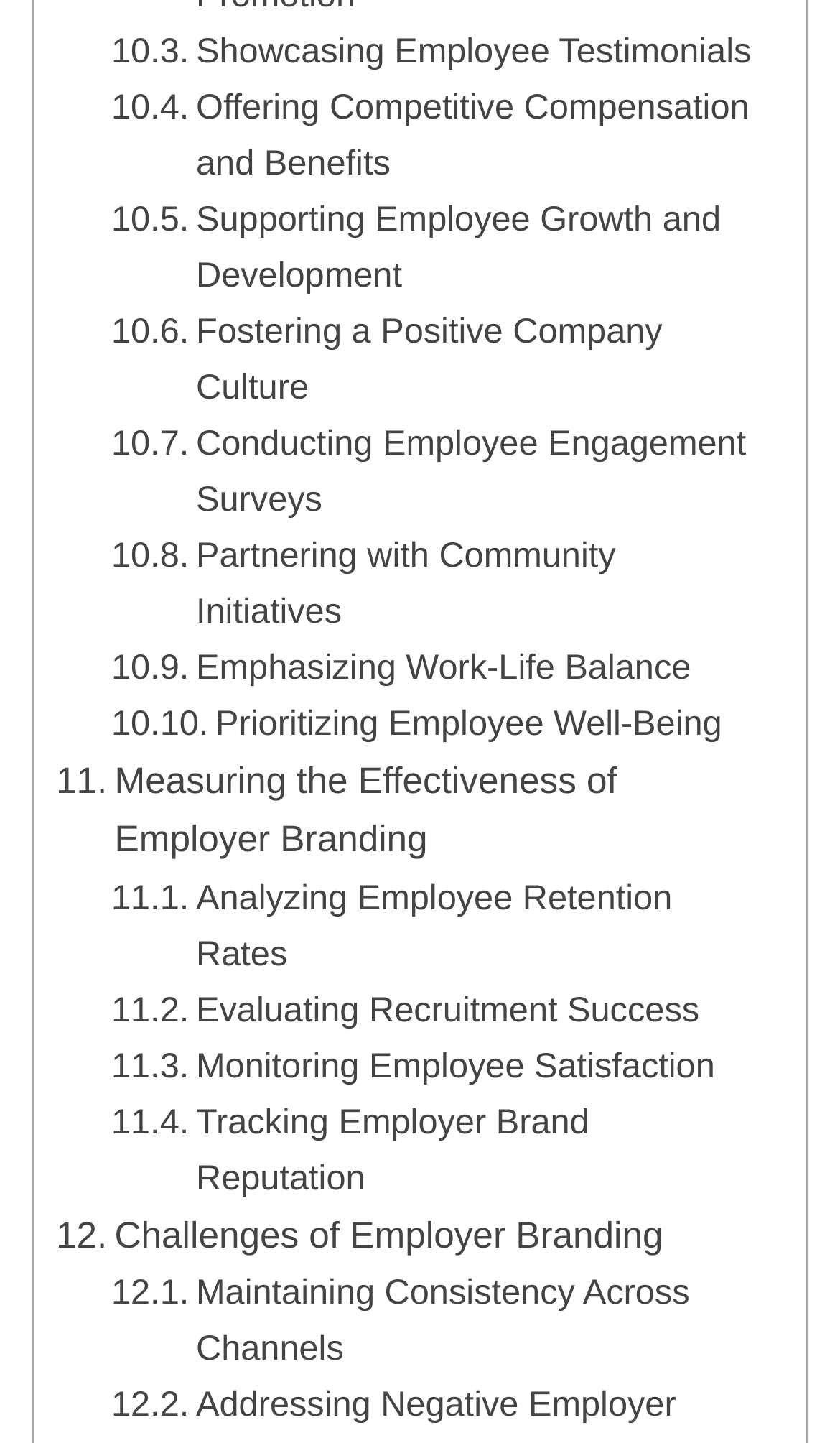Provide the bounding box coordinates of the section that needs to be clicked to accomplish the following instruction: "Discover the importance of work-life balance."

[0.132, 0.443, 0.823, 0.482]